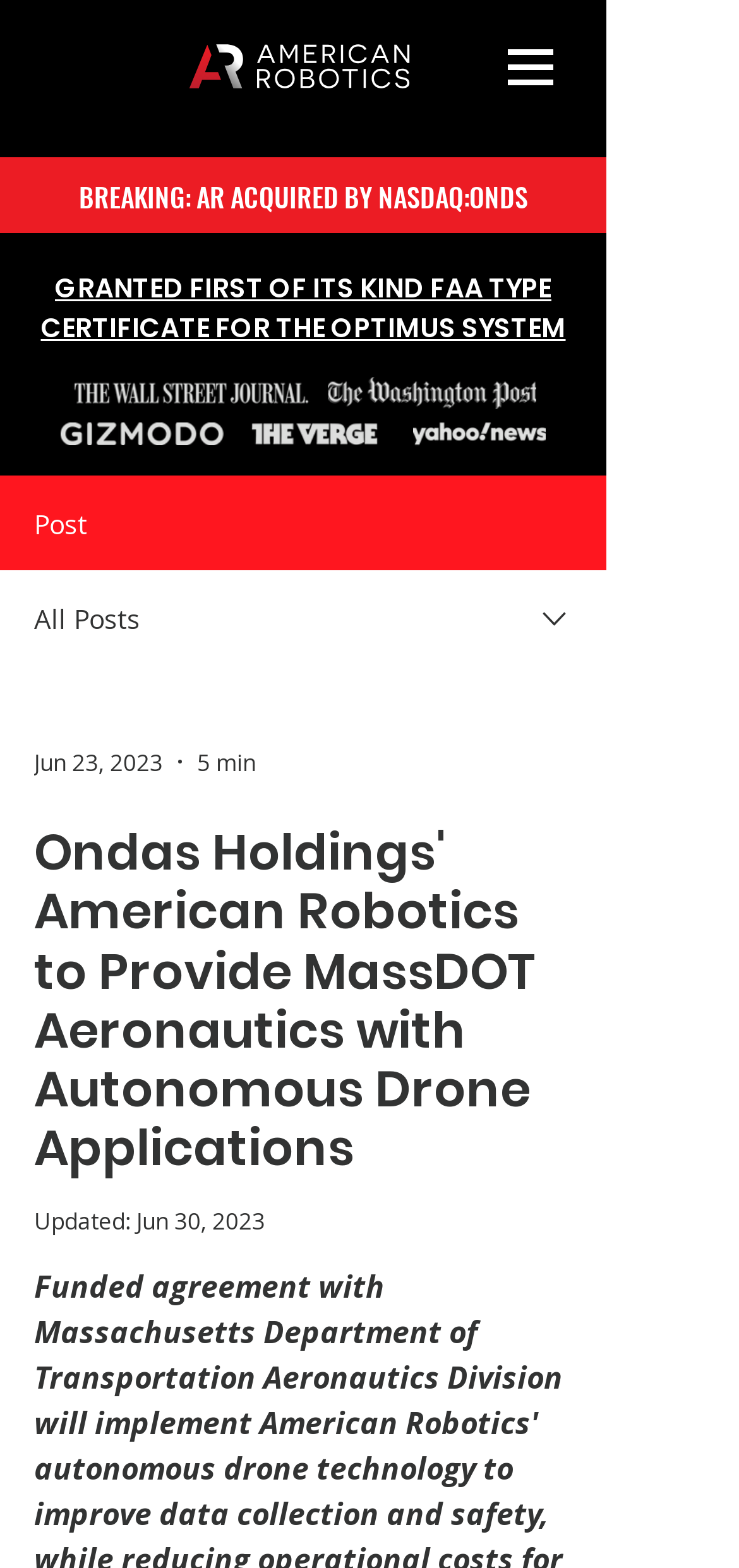Provide a thorough summary of the webpage.

The webpage appears to be a news article or press release about American Robotics providing autonomous drone applications to the Massachusetts Department of Transportation Aeronautics Division. 

At the top of the page, there is a navigation menu labeled "Site" with a dropdown button on the right side. Below this, there are several links to news articles from various sources, including the Wall Street Journal, Washington Post, Gizmodo, The Verge, and Yahoo Finance. These links are accompanied by their respective logos.

On the left side of the page, there is a link to "BREAKING: AR ACQUIRED BY NASDAQ:ONDS" and another link to "GRANTED FIRST OF ITS KIND FAA TYPE CERTIFICATE FOR THE OPTIMUS SYSTEM". 

In the main content area, there is a heading that summarizes the article's topic. Below this, there is a post with a timestamp of "Jun 23, 2023" and a duration of "5 min". The post's content is not explicitly stated, but it appears to be related to the article's topic. 

On the right side of the page, there is a combobox with a dropdown menu that allows users to select from various options. The current selection is not specified. 

At the bottom of the page, there is an updated timestamp of "Jun 30, 2023".